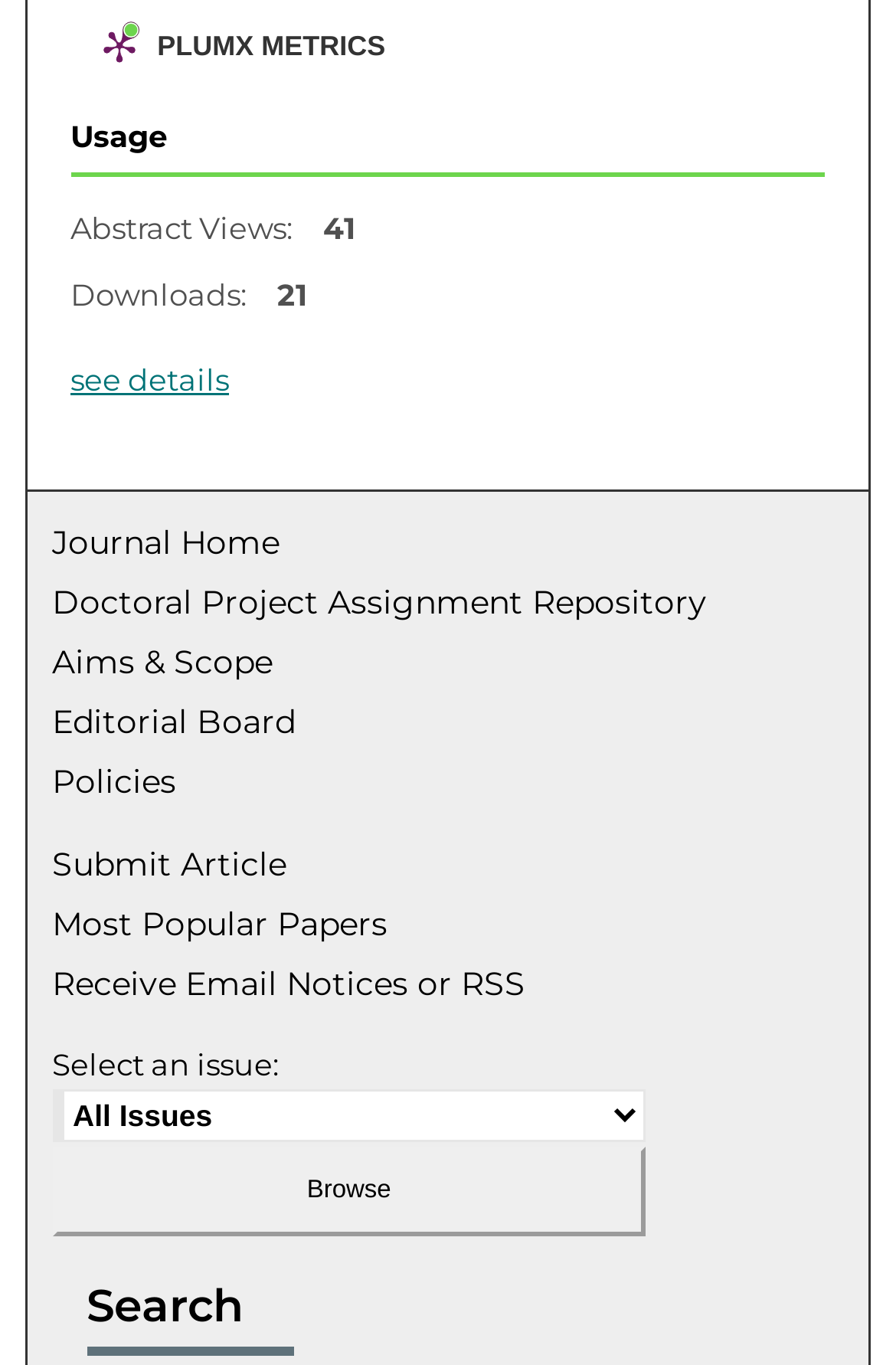Provide the bounding box coordinates of the area you need to click to execute the following instruction: "search for papers".

[0.097, 0.892, 0.942, 0.953]